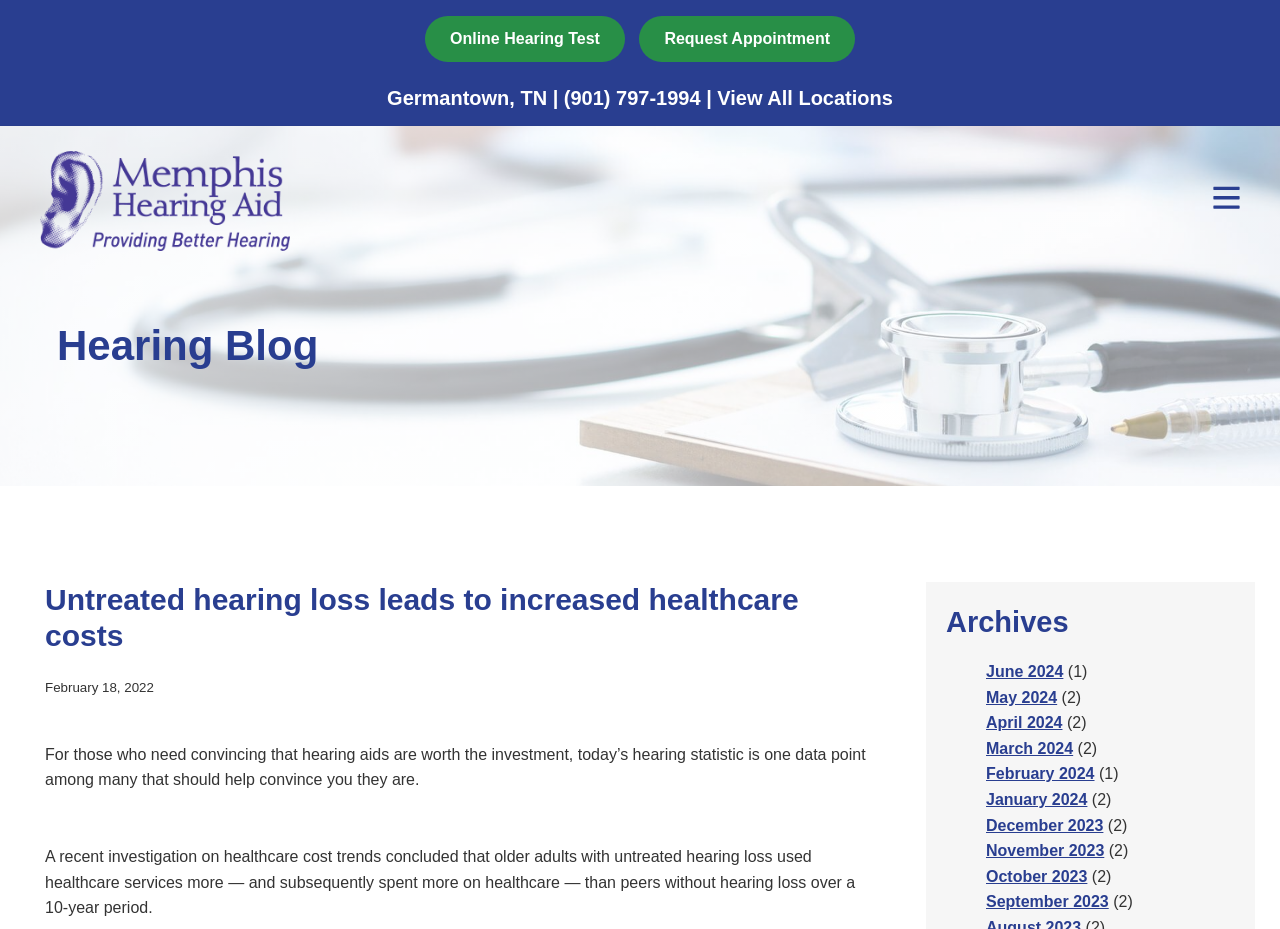Use a single word or phrase to answer the question: What is the topic of the blog post?

Hearing loss and healthcare costs